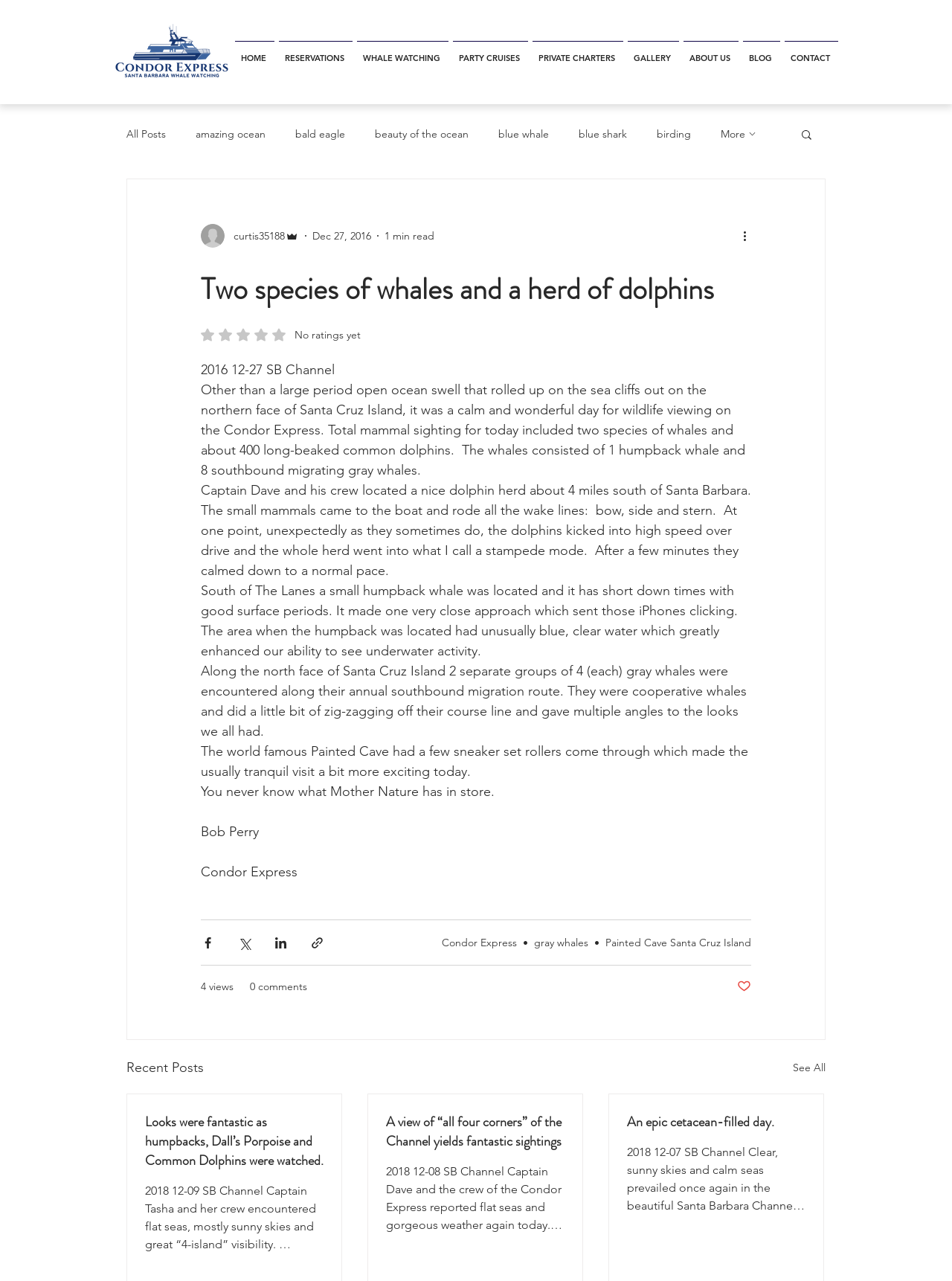Please give a succinct answer to the question in one word or phrase:
How many species of whales were seen on this day?

Two